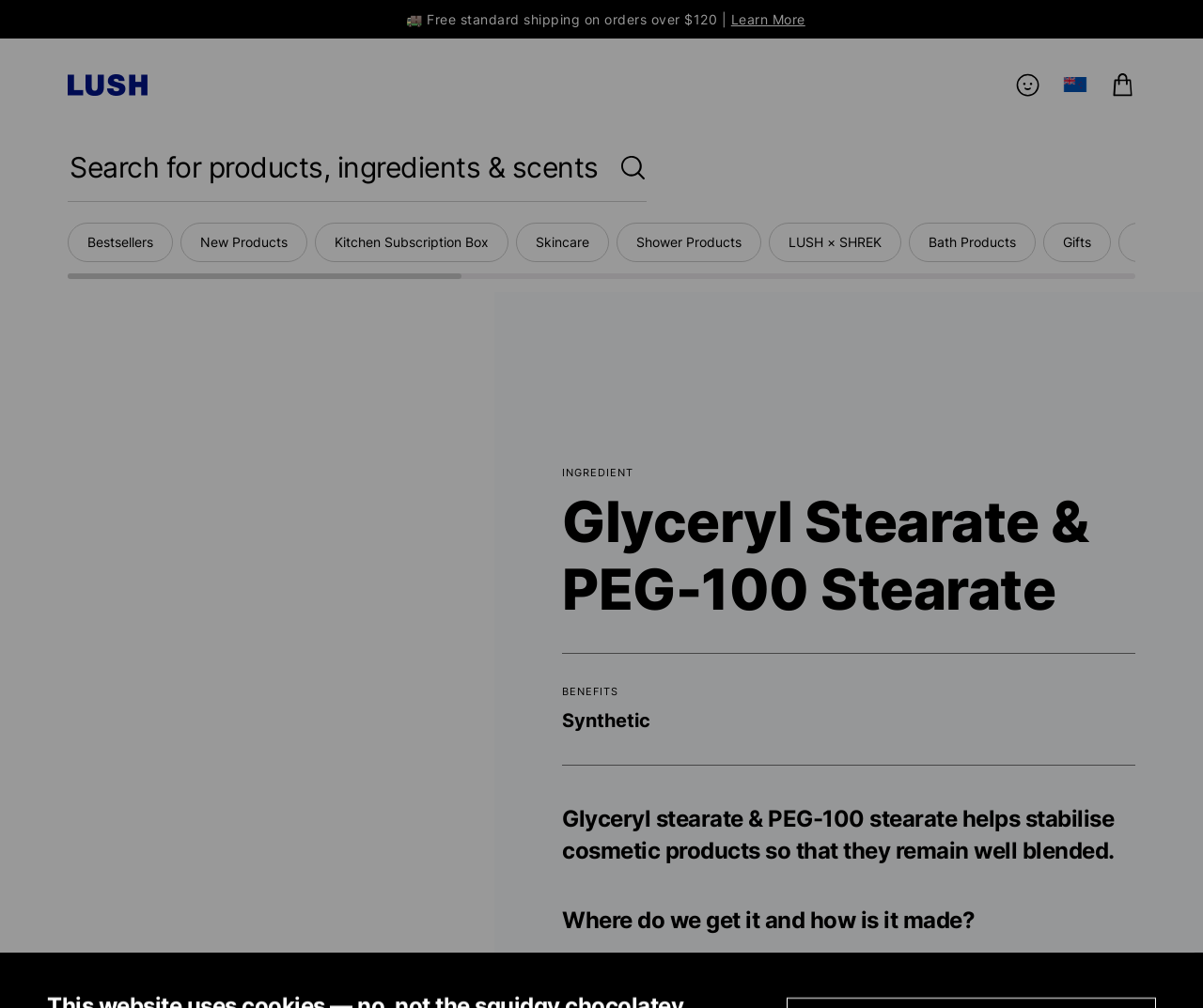For the following element description, predict the bounding box coordinates in the format (top-left x, top-left y, bottom-right x, bottom-right y). All values should be floating point numbers between 0 and 1. Description: Instagram

None